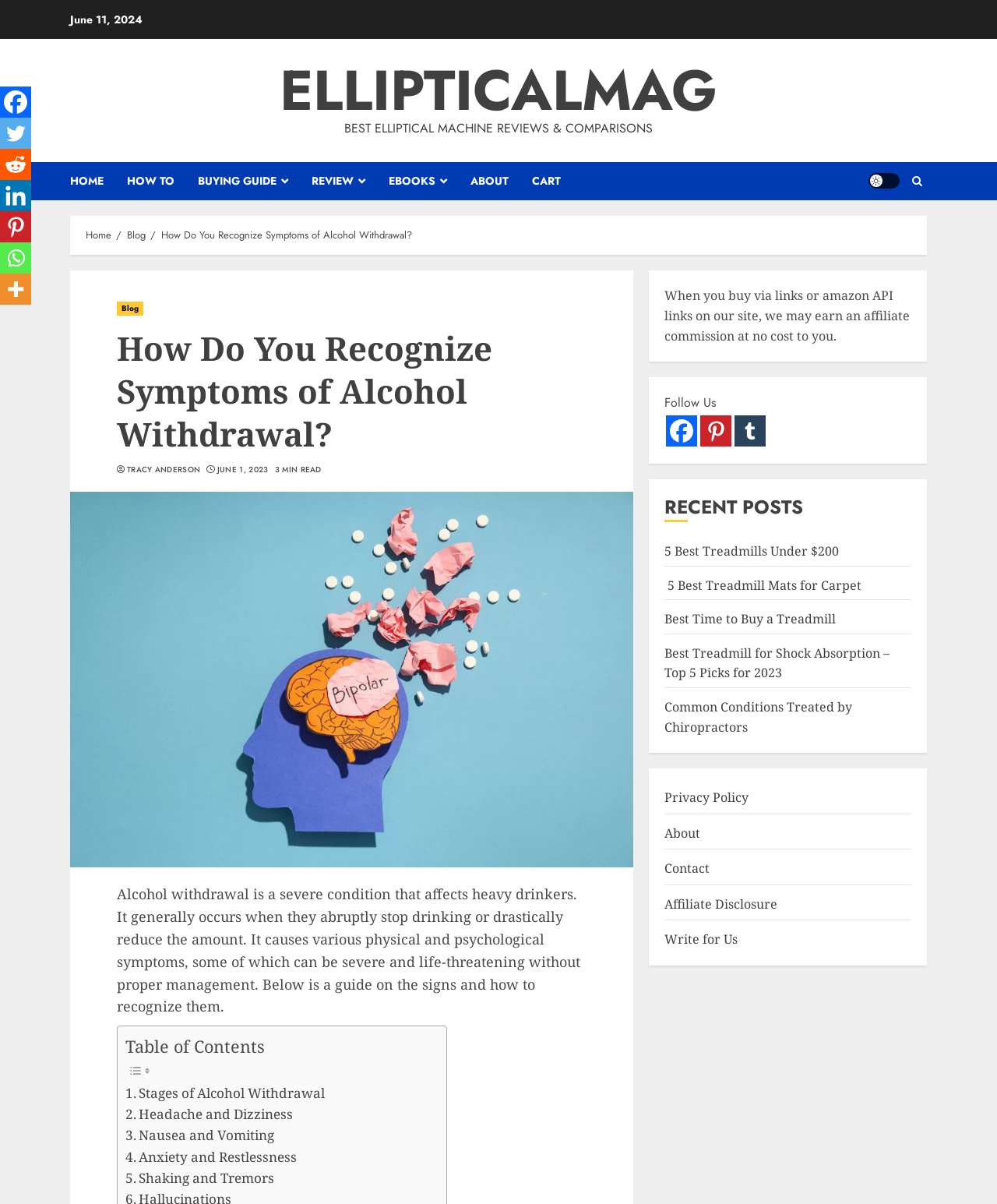Give a one-word or short phrase answer to the question: 
What is the topic of the webpage?

Alcohol withdrawal symptoms